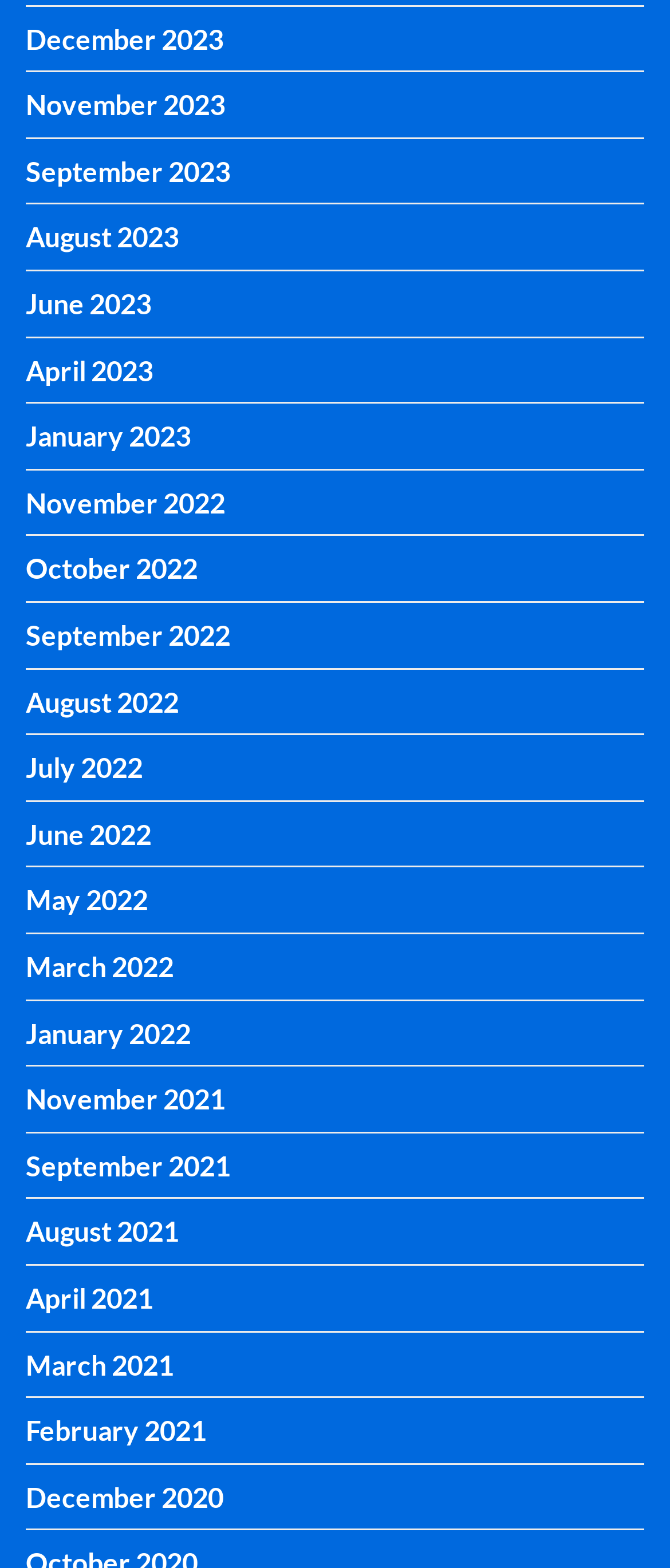What is the most recent month listed?
Please give a detailed and elaborate answer to the question.

By examining the list of links, I found that the topmost link is 'December 2023', which suggests that it is the most recent month listed.